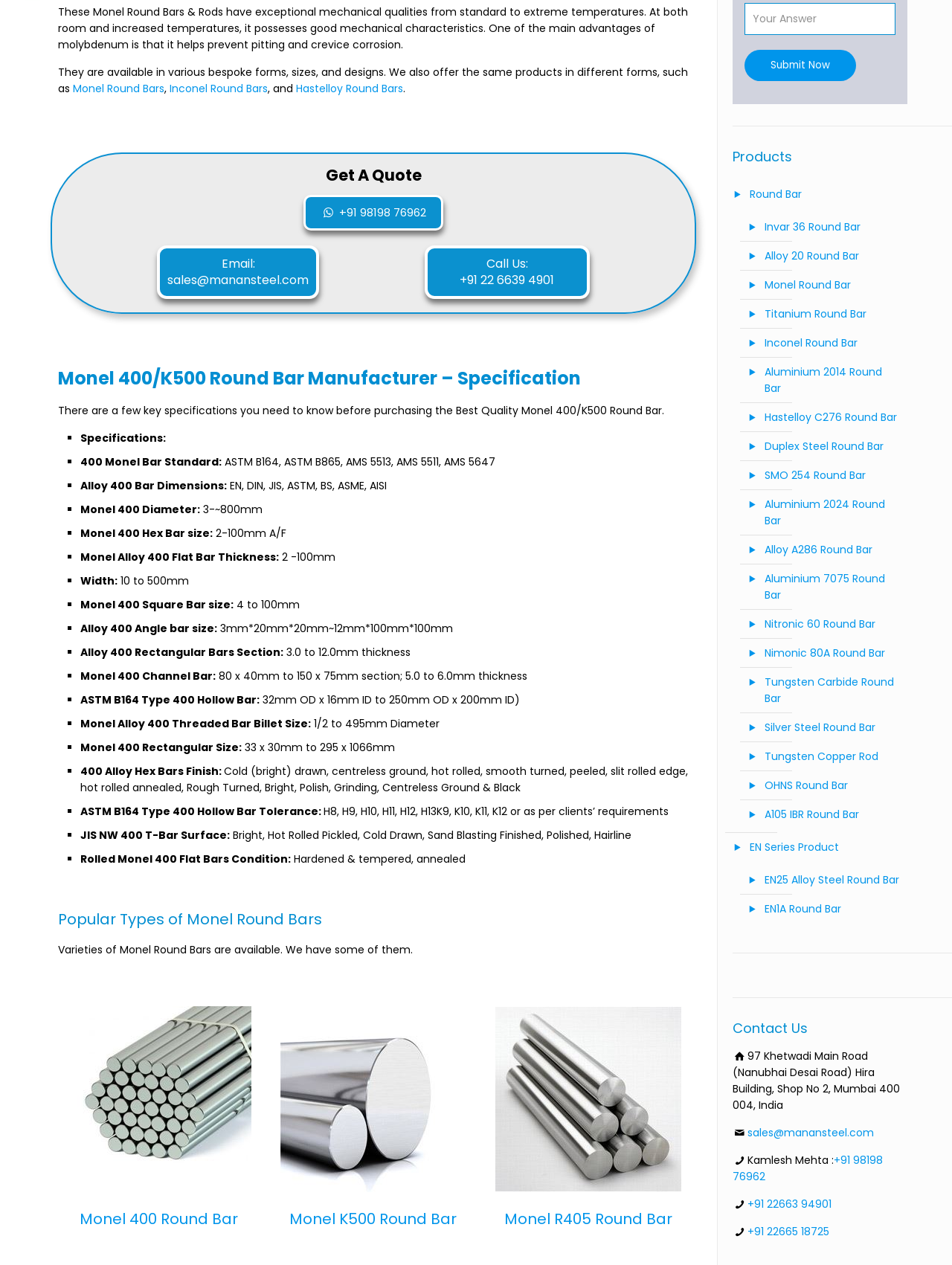Please find the bounding box coordinates in the format (top-left x, top-left y, bottom-right x, bottom-right y) for the given element description. Ensure the coordinates are floating point numbers between 0 and 1. Description: EN1A Round Bar

[0.801, 0.707, 0.945, 0.73]